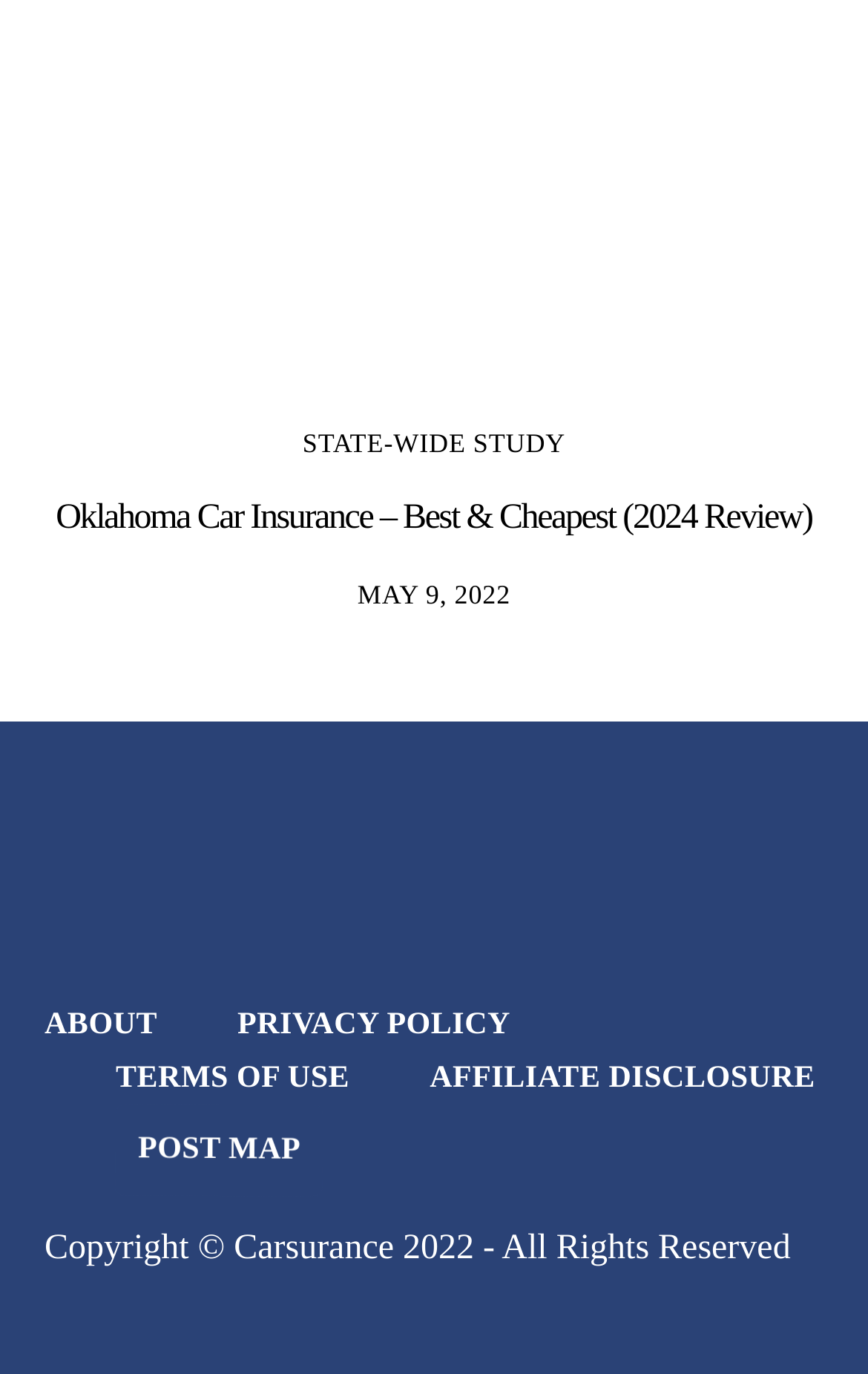Identify the bounding box coordinates of the clickable region necessary to fulfill the following instruction: "Visit Carsurance homepage". The bounding box coordinates should be four float numbers between 0 and 1, i.e., [left, top, right, bottom].

[0.051, 0.602, 0.8, 0.699]